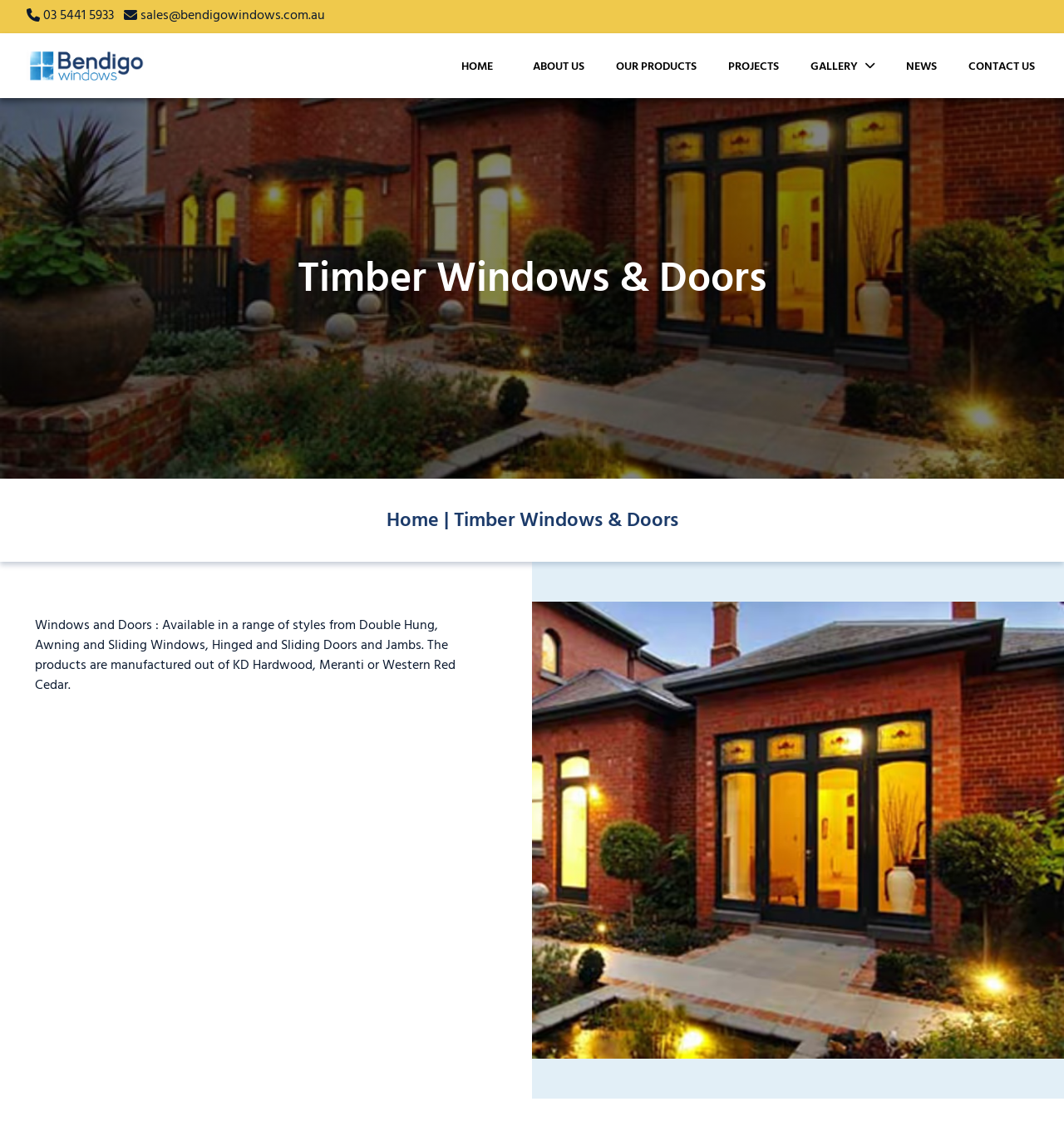Pinpoint the bounding box coordinates of the area that should be clicked to complete the following instruction: "contact us". The coordinates must be given as four float numbers between 0 and 1, i.e., [left, top, right, bottom].

[0.91, 0.051, 0.973, 0.066]